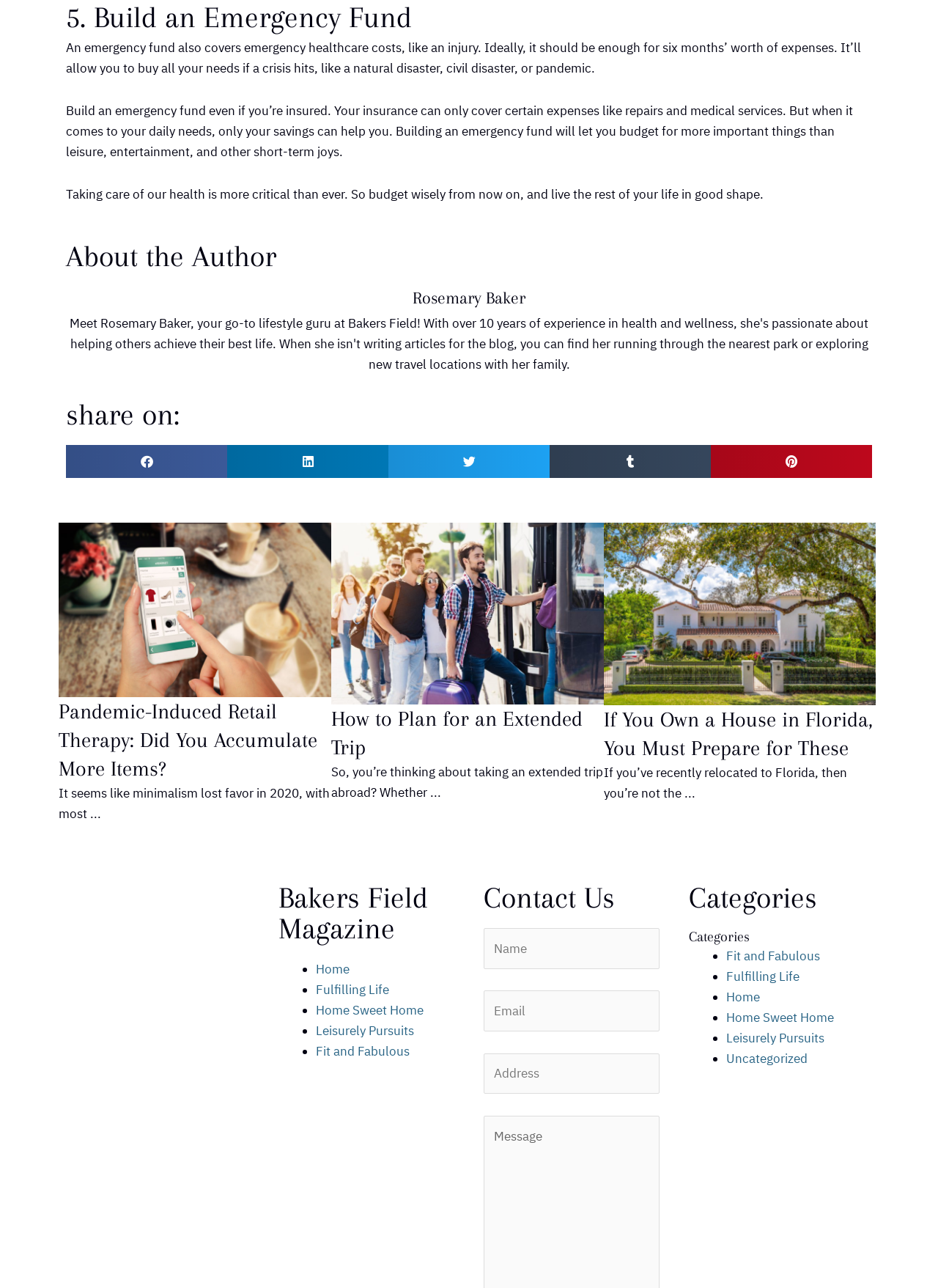Please identify the bounding box coordinates of the region to click in order to complete the task: "Plan for an Extended Trip". The coordinates must be four float numbers between 0 and 1, specified as [left, top, right, bottom].

[0.353, 0.547, 0.643, 0.591]